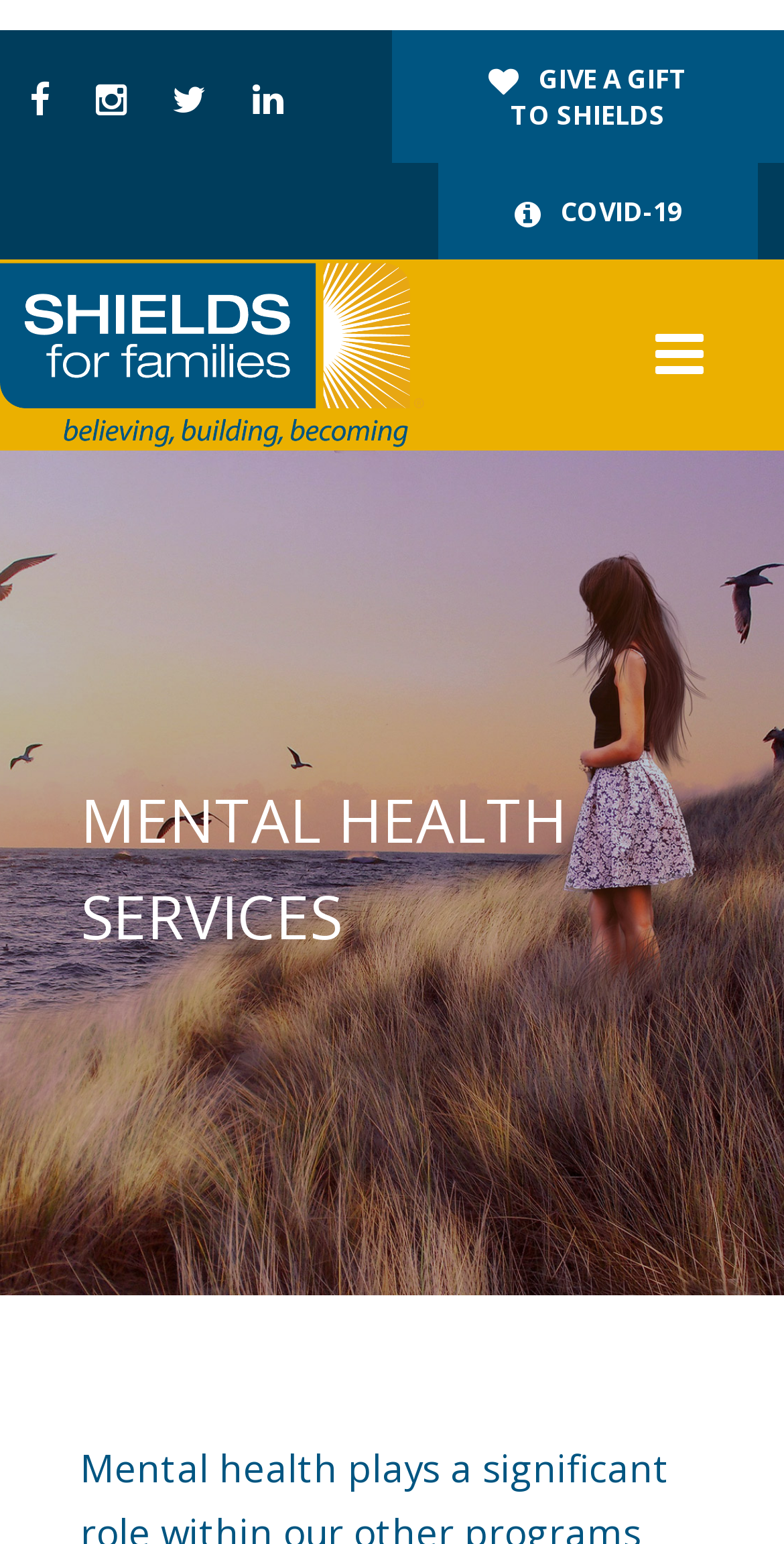Provide the bounding box coordinates of the HTML element this sentence describes: "Covid-19". The bounding box coordinates consist of four float numbers between 0 and 1, i.e., [left, top, right, bottom].

[0.533, 0.109, 0.967, 0.132]